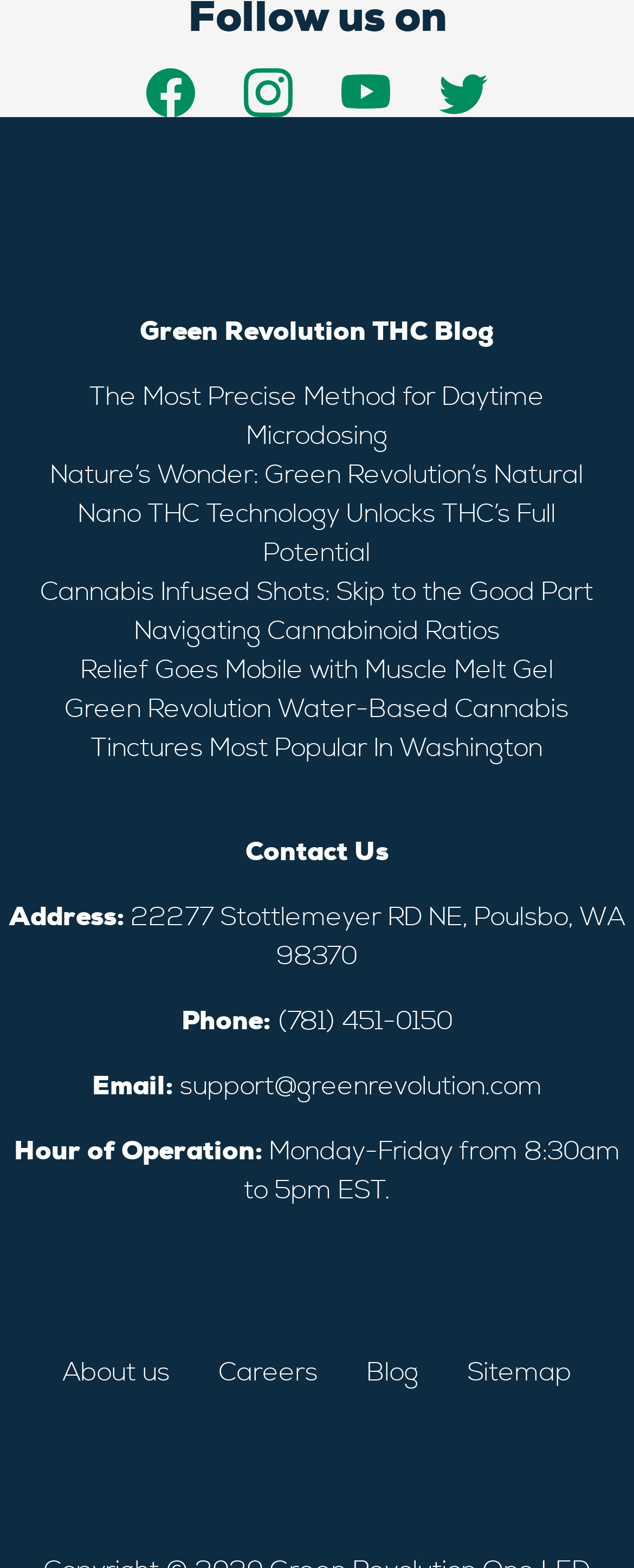Determine the bounding box coordinates for the region that must be clicked to execute the following instruction: "Learn about Drug Offense".

None